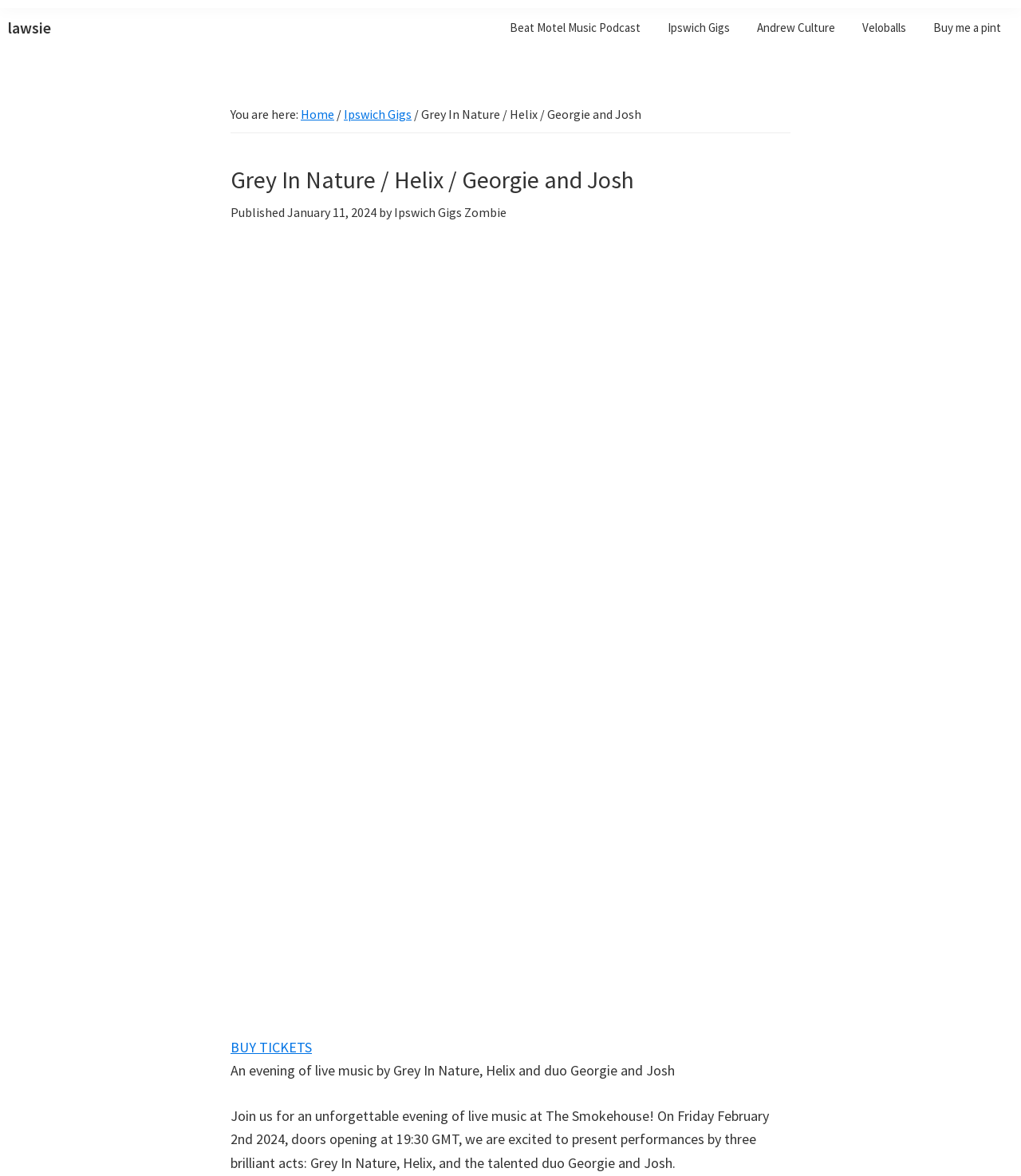Please respond in a single word or phrase: 
Who are the performers at the event?

Grey In Nature, Helix, and Georgie and Josh